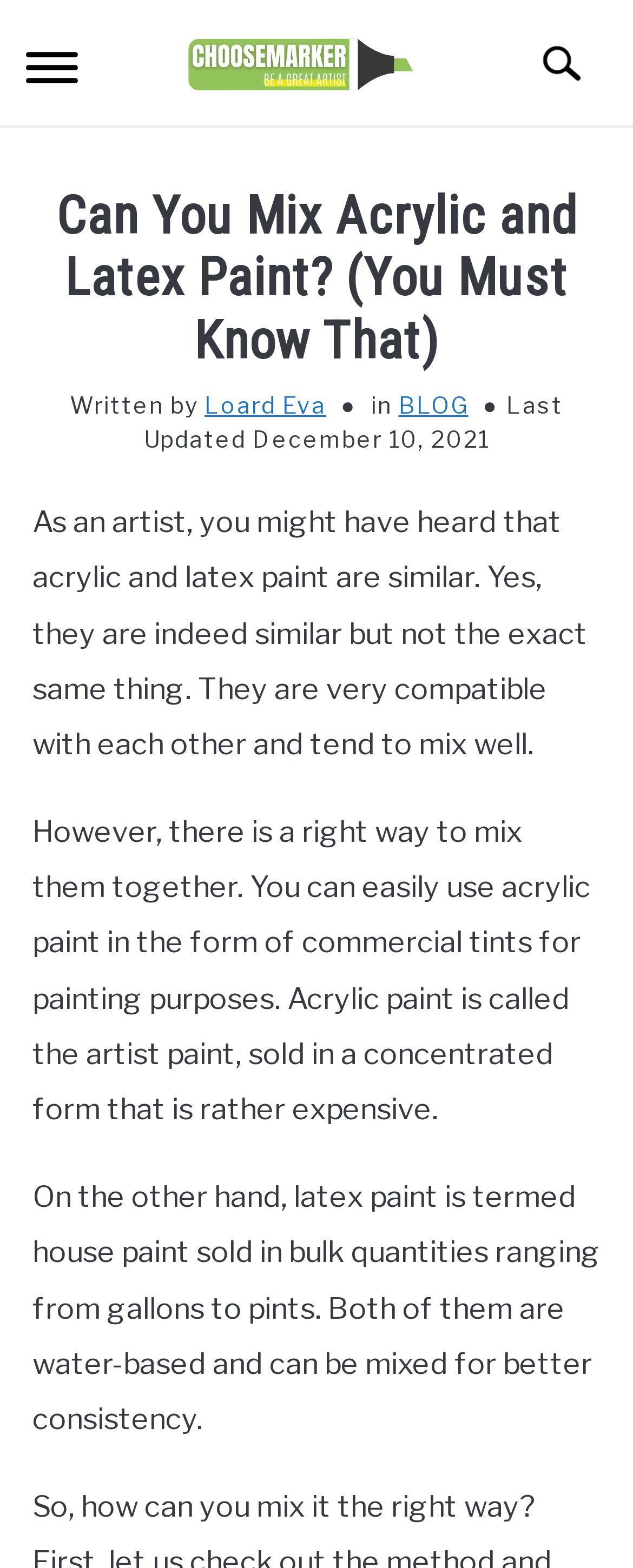Respond to the question below with a single word or phrase:
What is latex paint also known as?

House paint